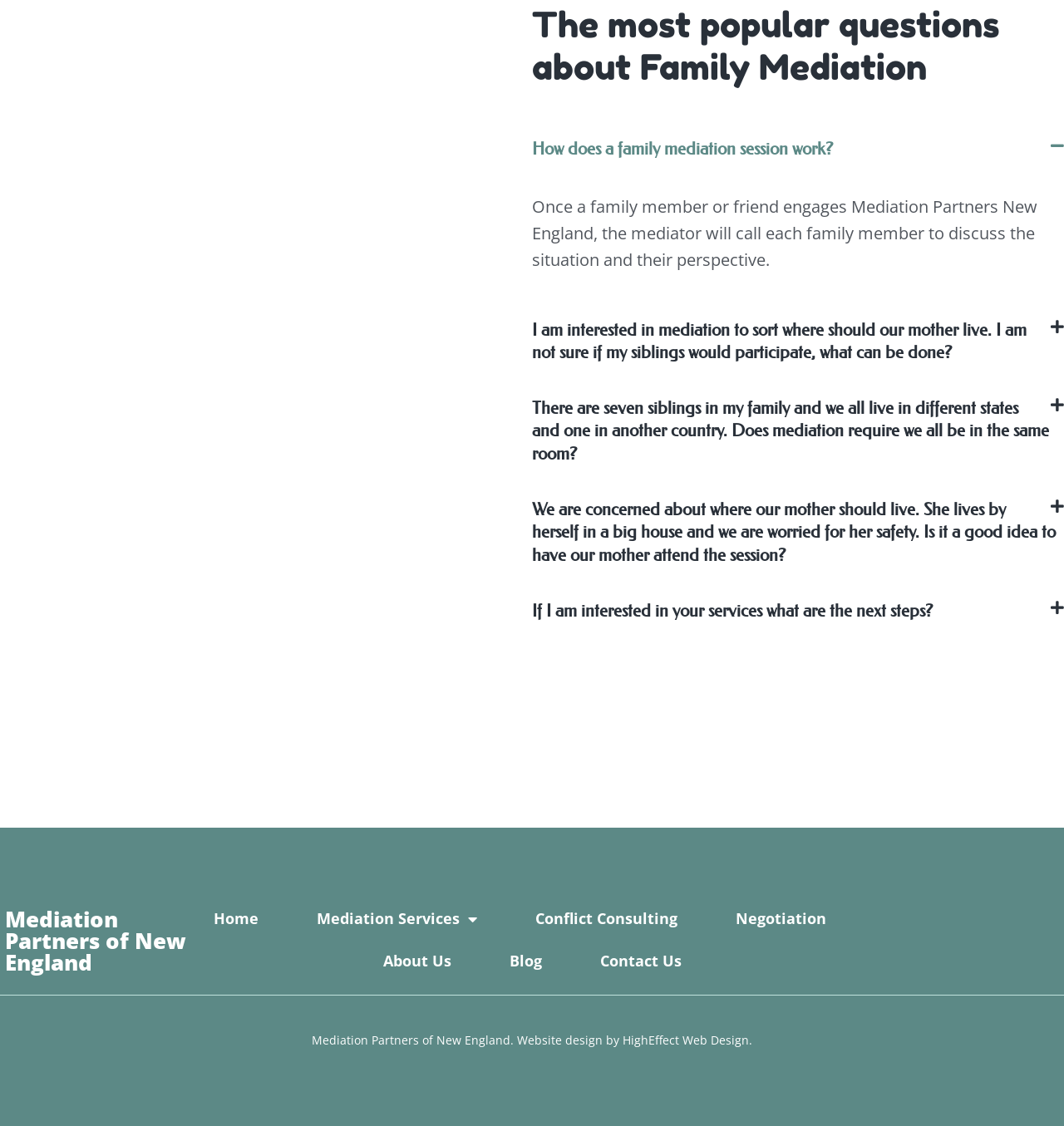What is the name of the organization providing mediation services? Refer to the image and provide a one-word or short phrase answer.

Mediation Partners of New England